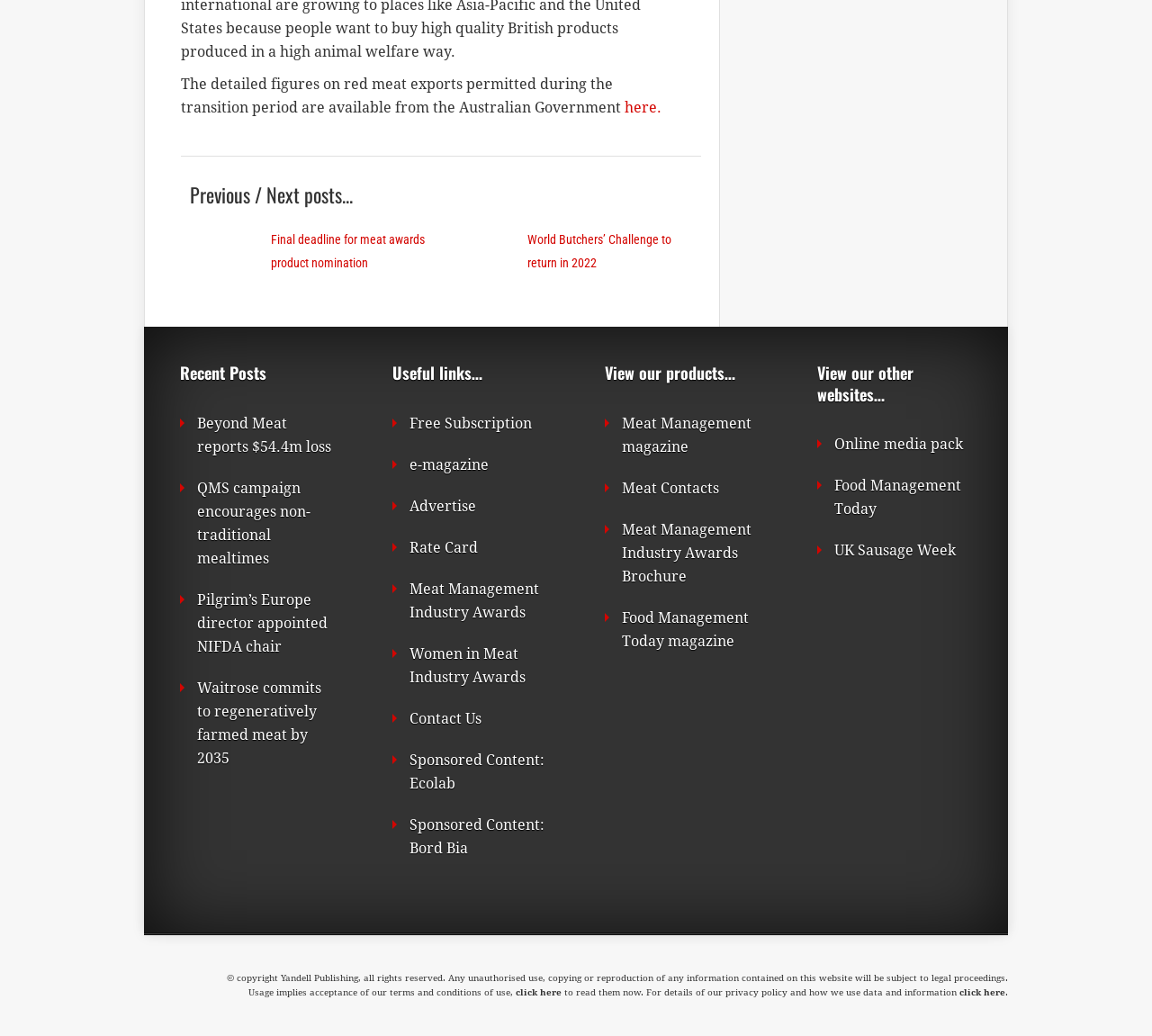Given the description Online media pack, predict the bounding box coordinates of the UI element. Ensure the coordinates are in the format (top-left x, top-left y, bottom-right x, bottom-right y) and all values are between 0 and 1.

[0.724, 0.421, 0.836, 0.437]